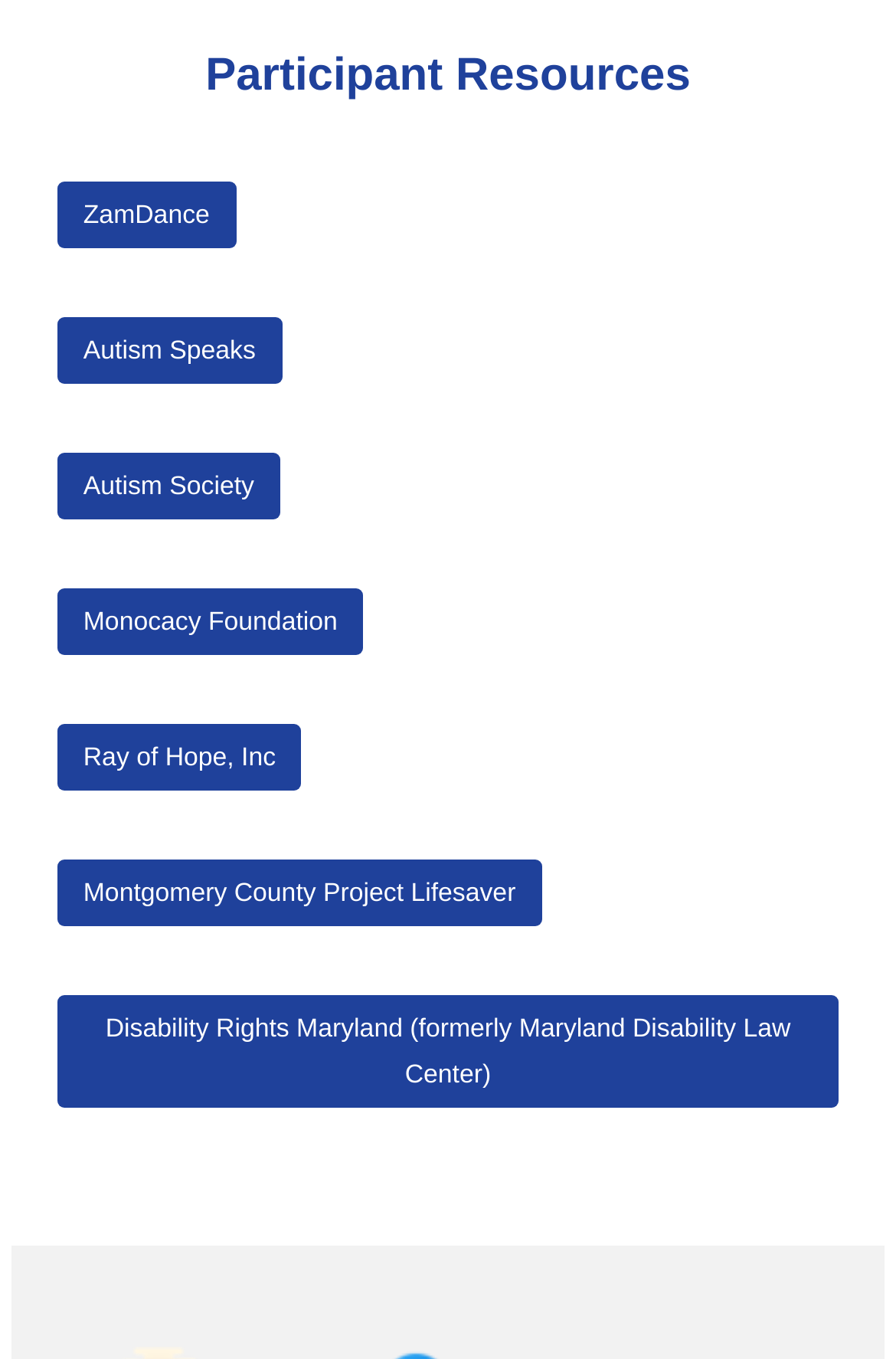How many organizations are listed?
Answer the question with a detailed and thorough explanation.

There are 6 organizations listed on the webpage, which can be determined by counting the number of link elements with organization names.